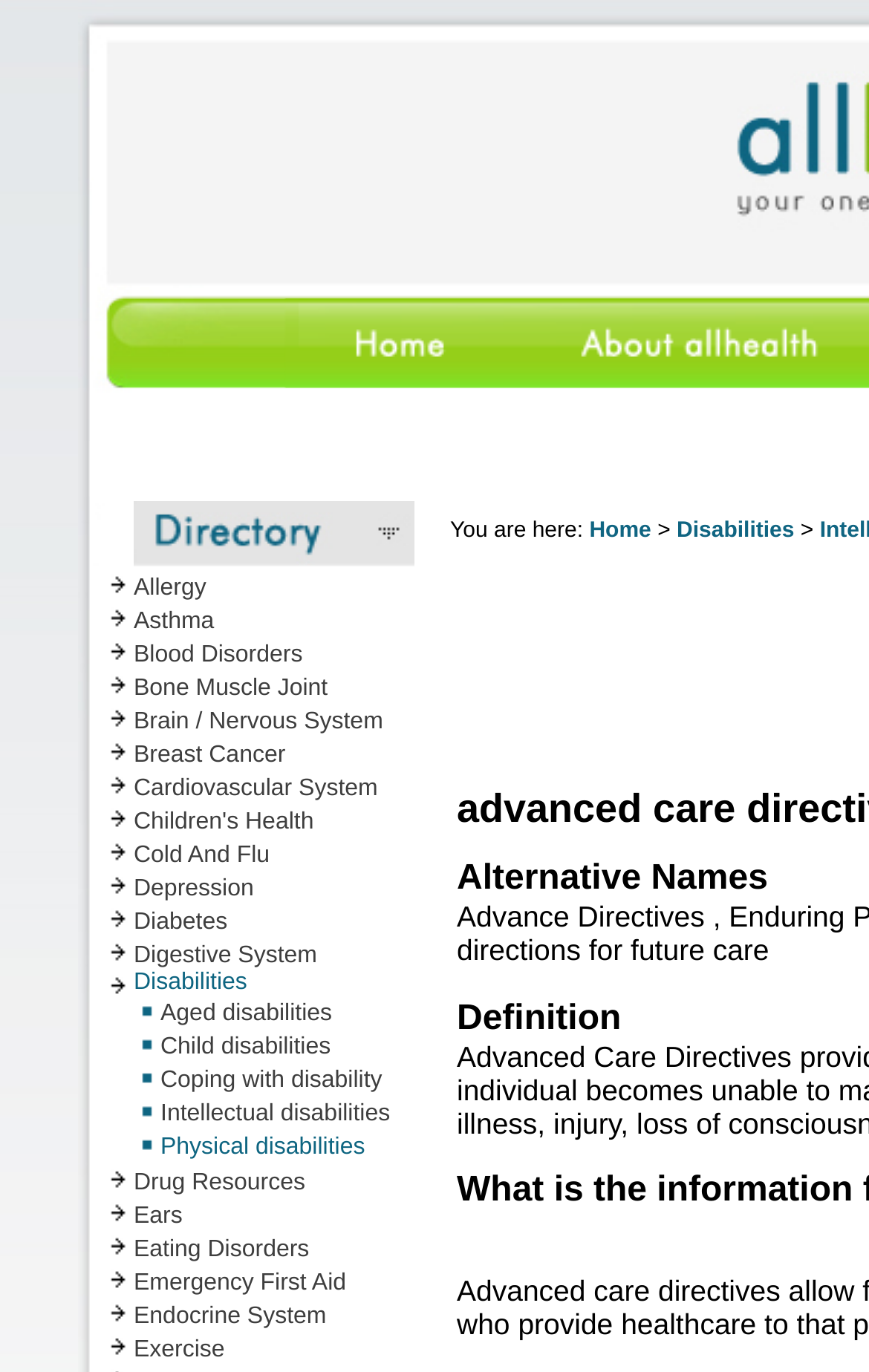Please identify the bounding box coordinates of where to click in order to follow the instruction: "View Advanced Care Directives".

[0.09, 0.218, 0.597, 0.282]